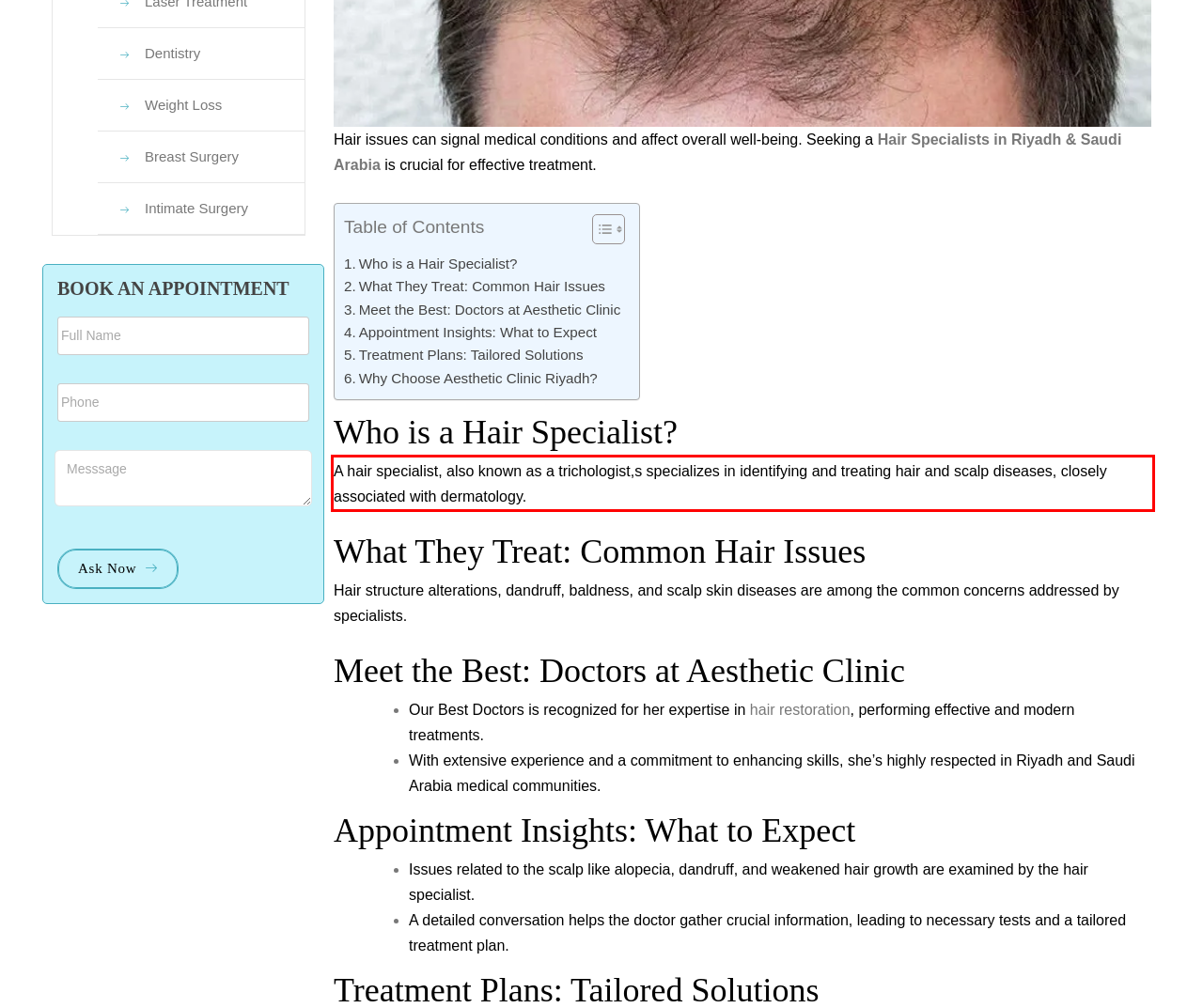You are provided with a webpage screenshot that includes a red rectangle bounding box. Extract the text content from within the bounding box using OCR.

A hair specialist, also known as a trichologist,s specializes in identifying and treating hair and scalp diseases, closely associated with dermatology.